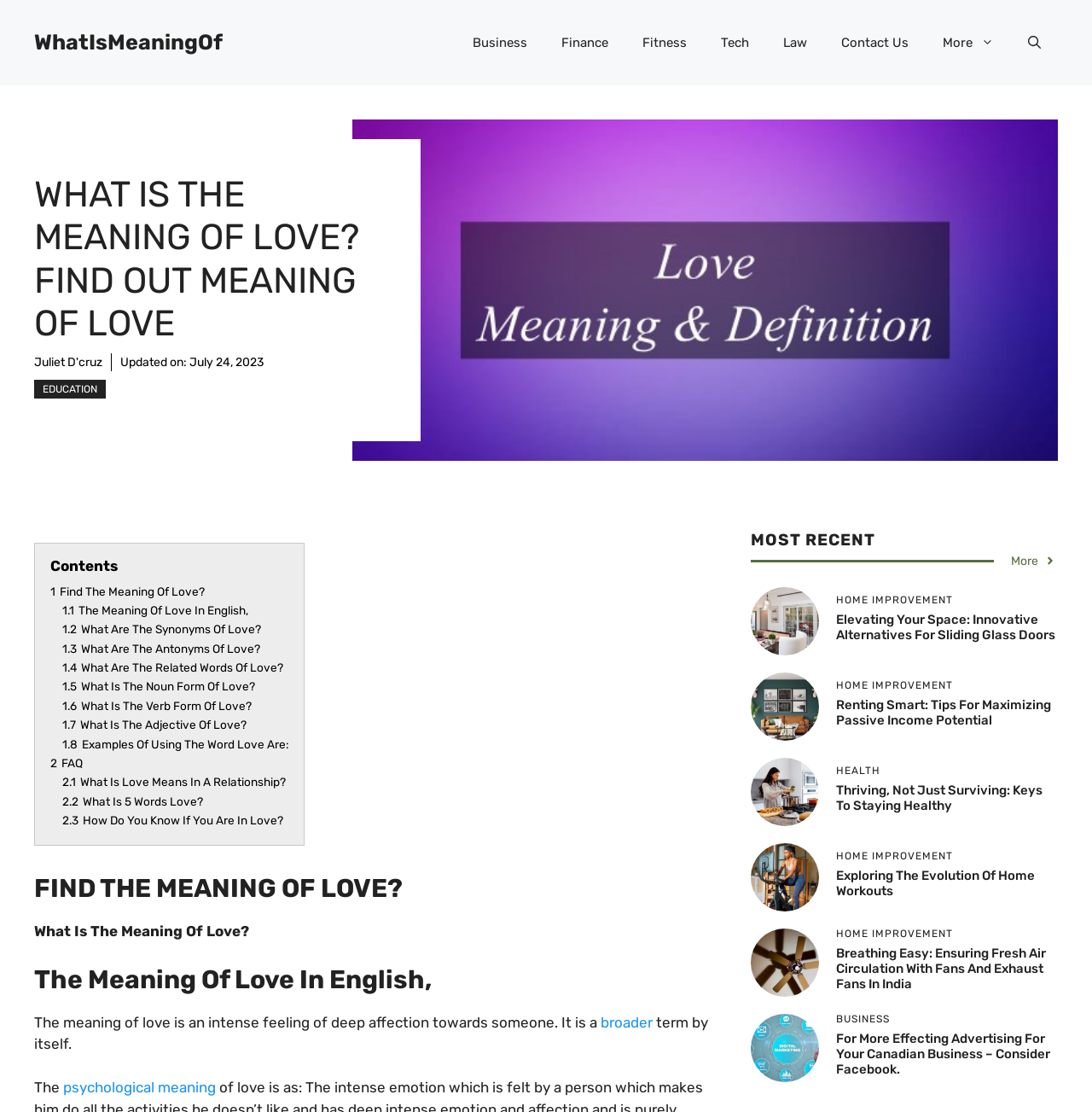Determine the main heading text of the webpage.

WHAT IS THE MEANING OF LOVE? FIND OUT MEANING OF LOVE